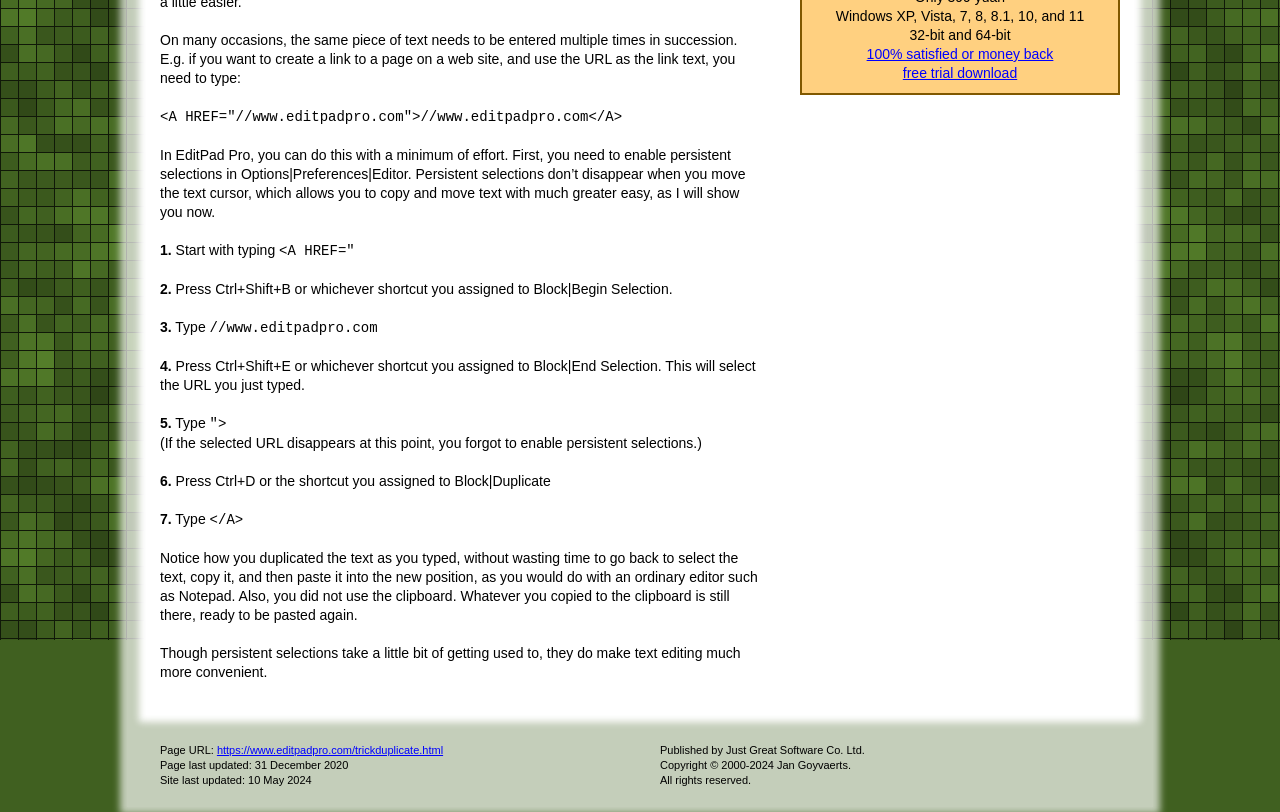Given the description "https://www.editpadpro.com/trickduplicate.html", determine the bounding box of the corresponding UI element.

[0.169, 0.91, 0.346, 0.925]